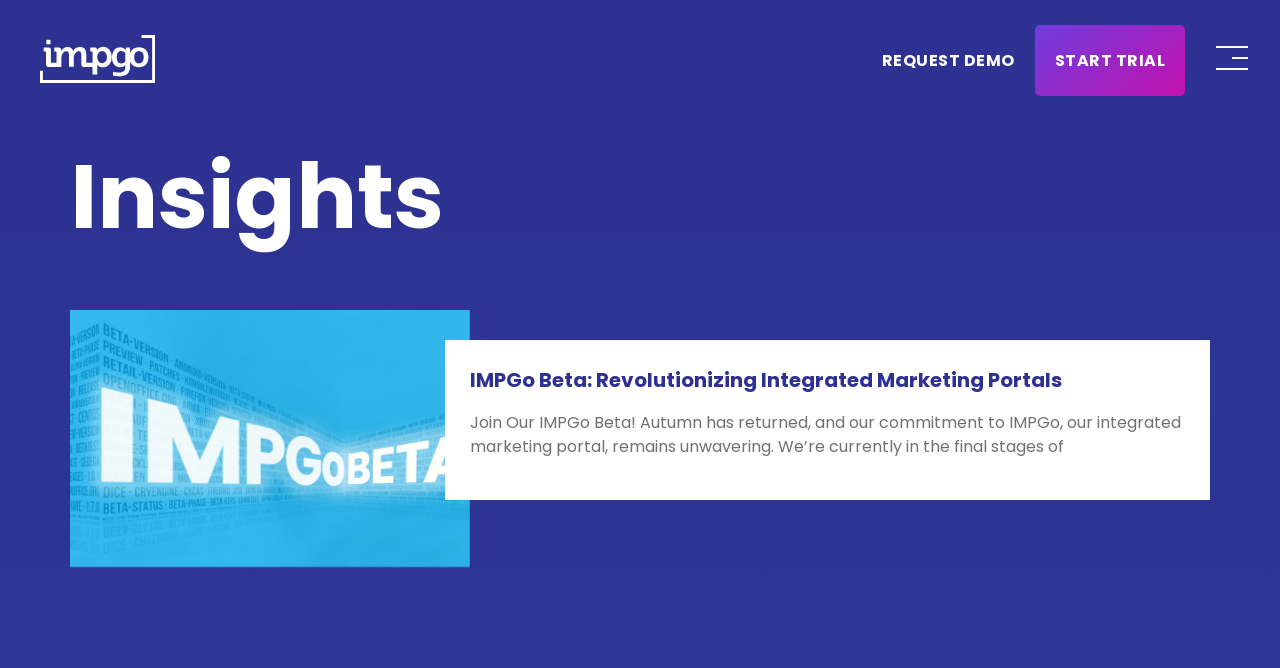What can you do with IMPGo?
Look at the image and respond with a one-word or short-phrase answer.

Market and Automate